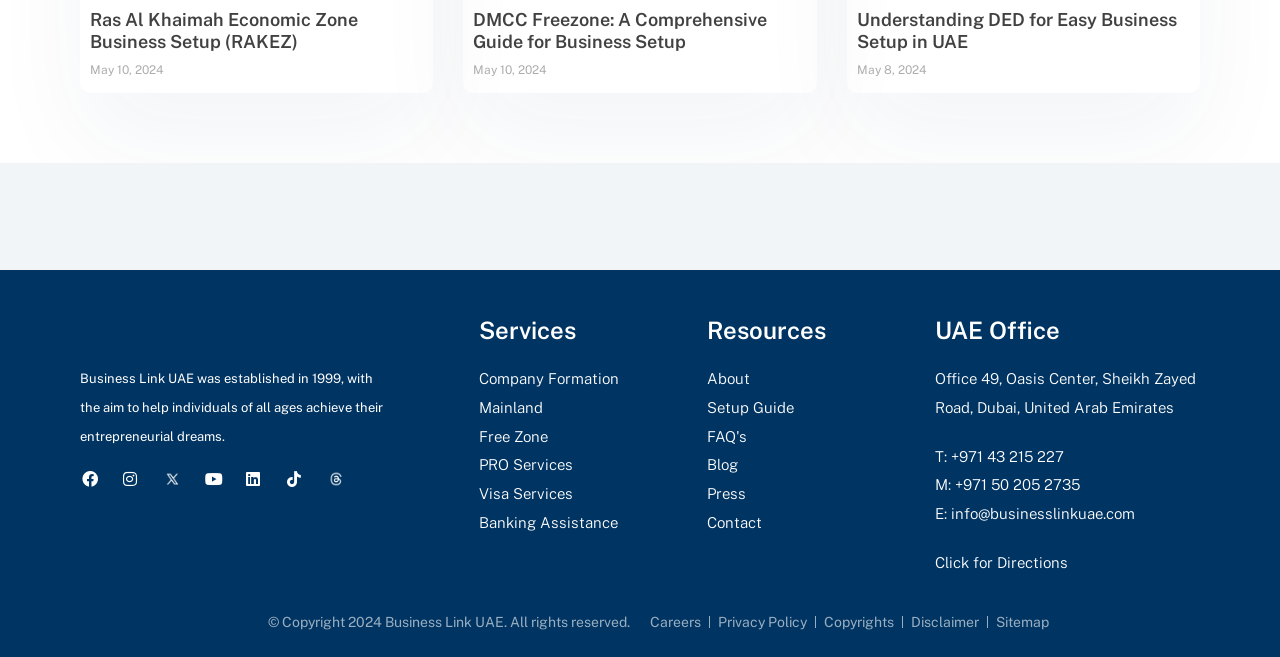Can you specify the bounding box coordinates for the region that should be clicked to fulfill this instruction: "View the 'Services' section".

[0.374, 0.481, 0.537, 0.525]